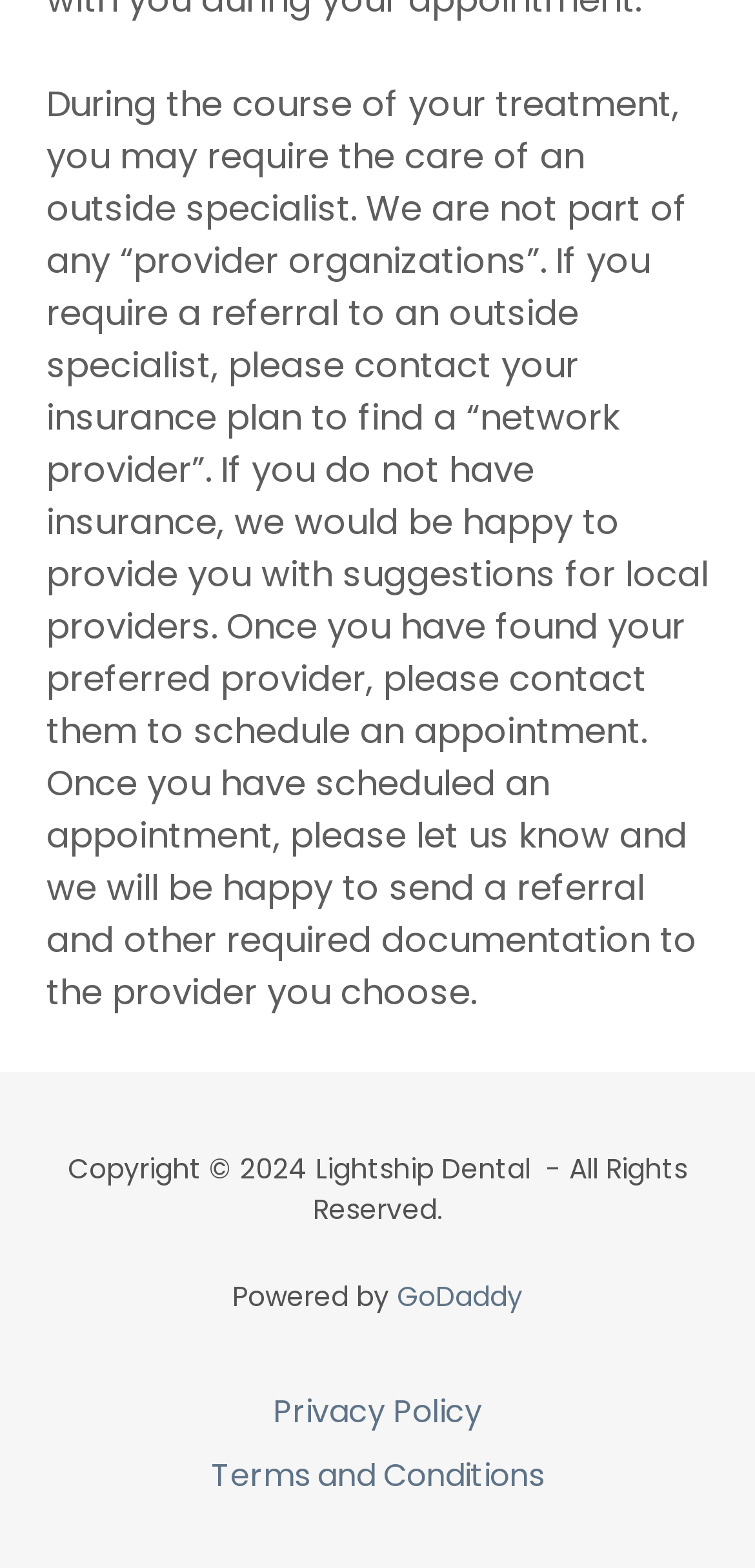Identify the bounding box for the described UI element: "Terms and Conditions".

[0.259, 0.921, 0.741, 0.962]